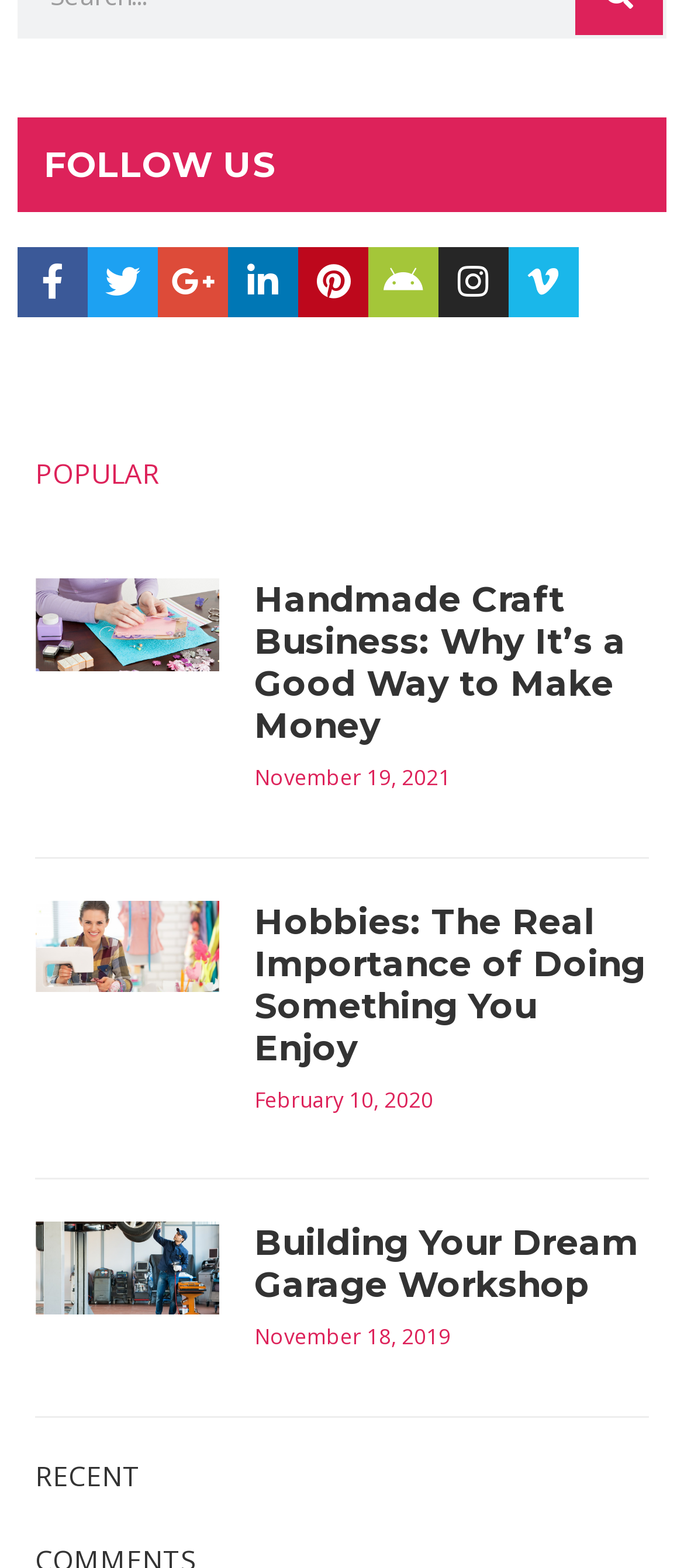Identify the bounding box coordinates for the region of the element that should be clicked to carry out the instruction: "Read the article about handmade craft business". The bounding box coordinates should be four float numbers between 0 and 1, i.e., [left, top, right, bottom].

[0.372, 0.369, 0.915, 0.476]